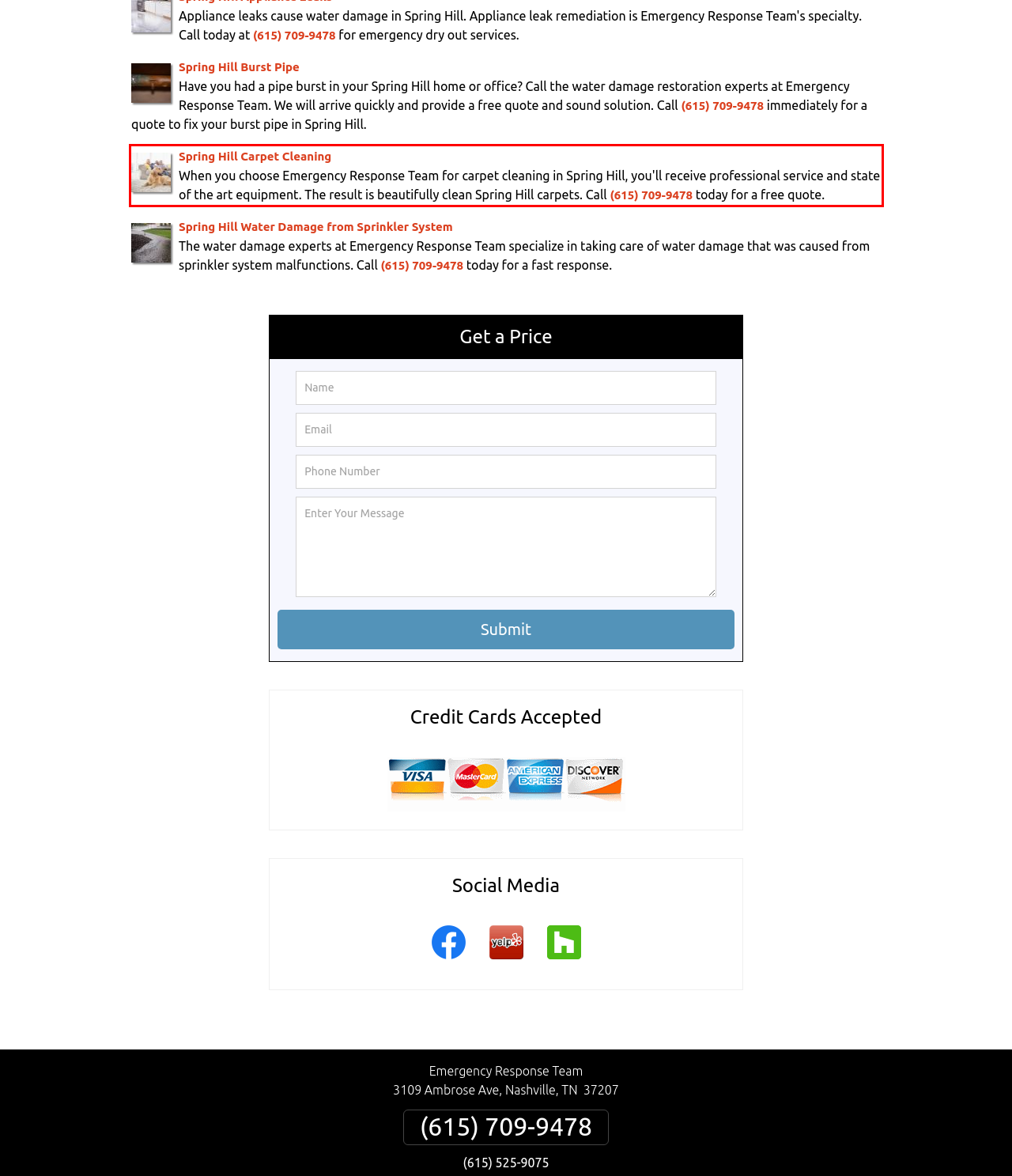Please take the screenshot of the webpage, find the red bounding box, and generate the text content that is within this red bounding box.

Spring Hill Carpet Cleaning When you choose Emergency Response Team for carpet cleaning in Spring Hill, you'll receive professional service and state of the art equipment. The result is beautifully clean Spring Hill carpets. Call (615) 709-9478 today for a free quote.